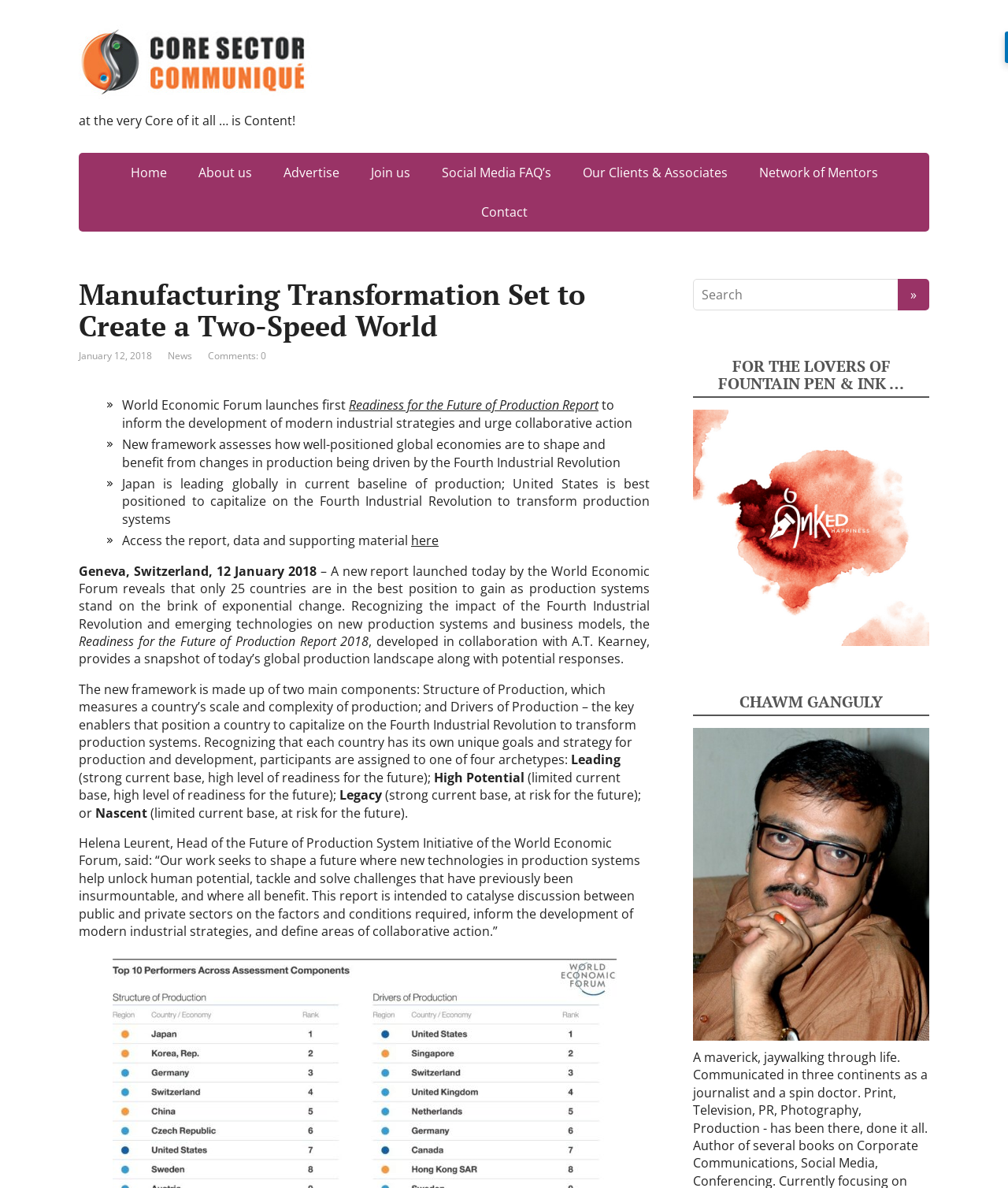What is the name of the person mentioned at the bottom of the webpage?
Refer to the image and provide a concise answer in one word or phrase.

Chawm Ganguly